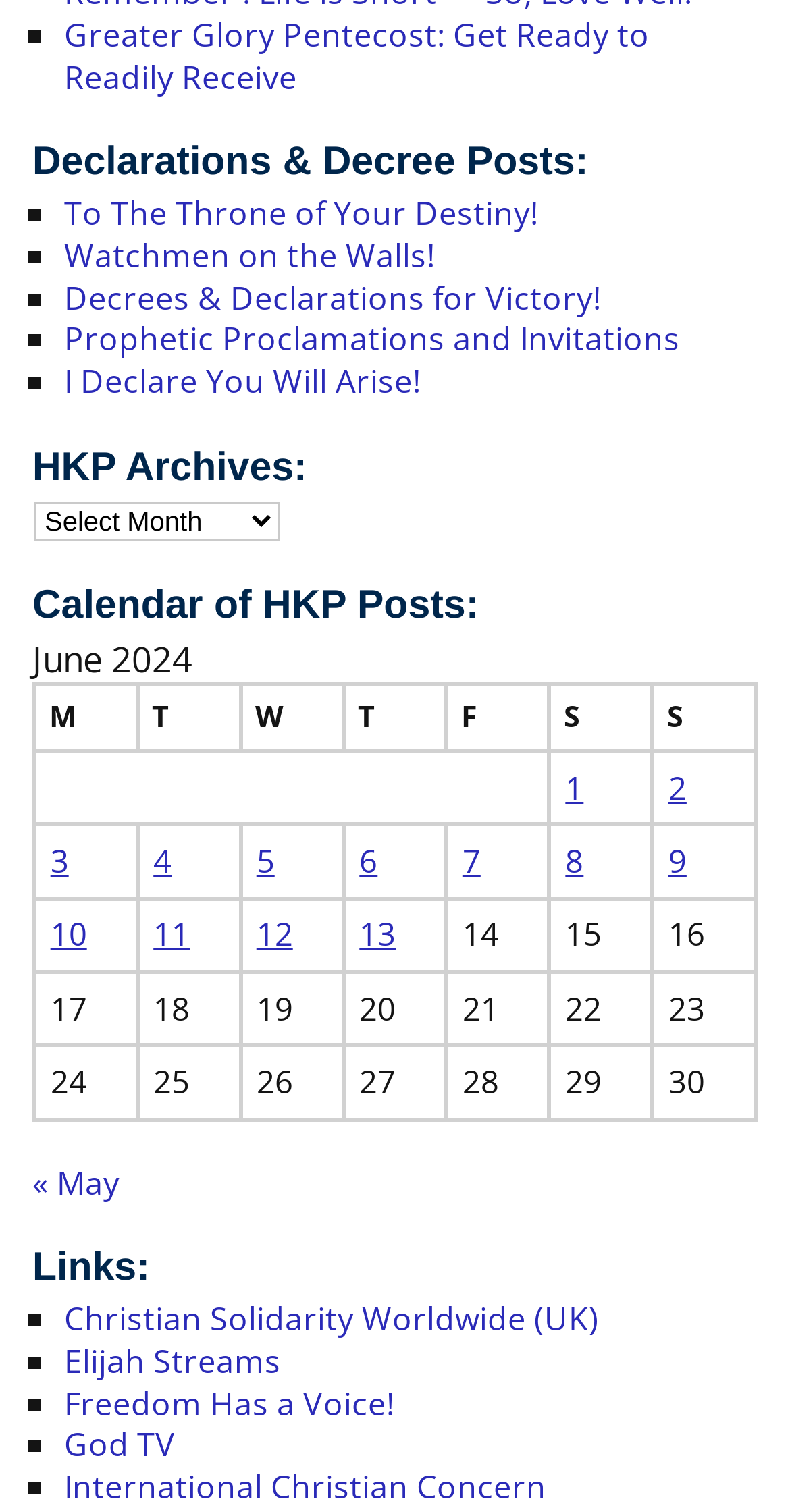How many links are in the 'Links' section?
Answer the question with as much detail as you can, using the image as a reference.

The webpage does not specify the number of links in the 'Links' section, as it only provides a heading for the section without listing the actual links.